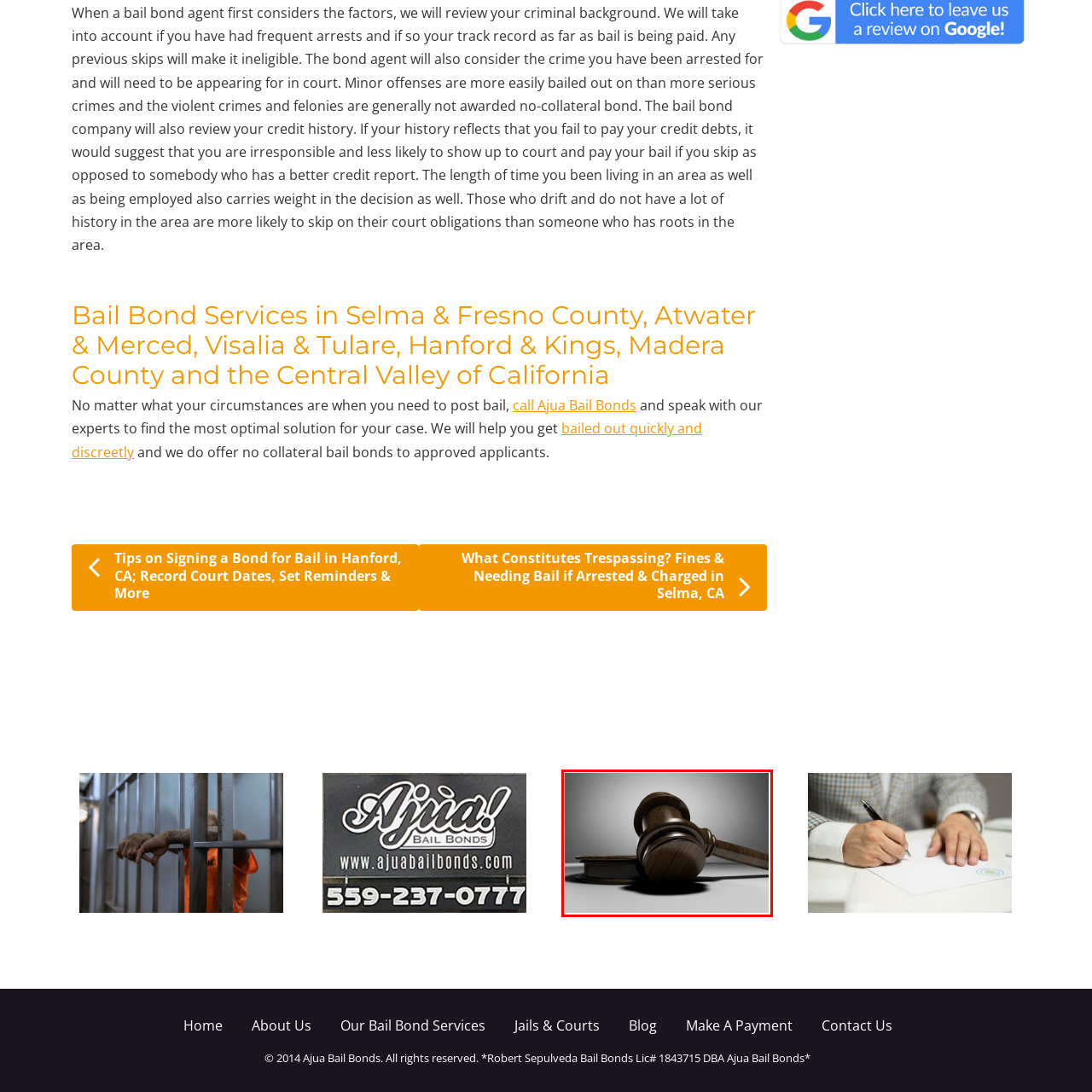What does the gavel symbolize?
Check the image inside the red bounding box and provide your answer in a single word or short phrase.

authority and justice